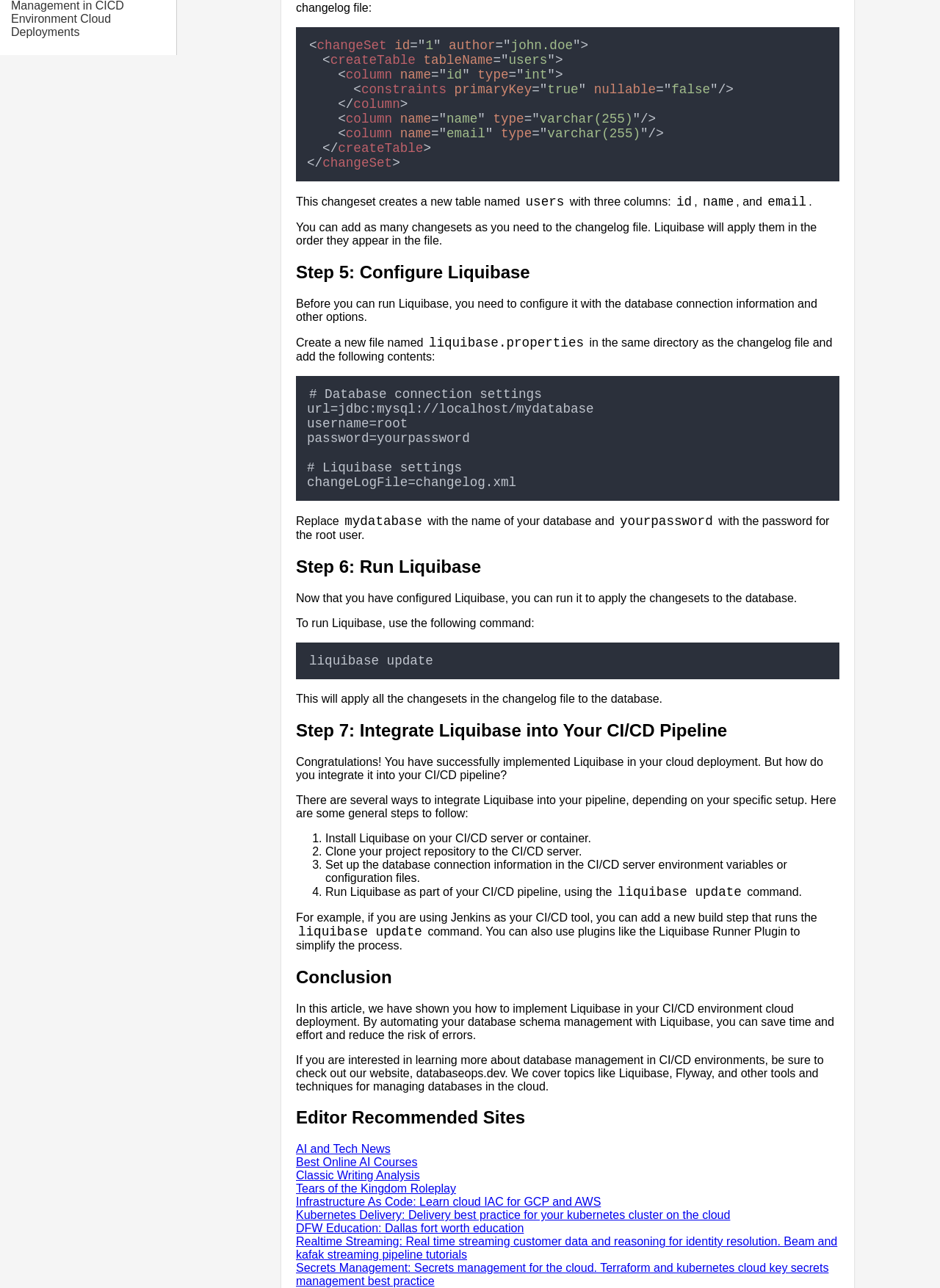Determine the bounding box coordinates for the area that needs to be clicked to fulfill this task: "Check the News and Tips section". The coordinates must be given as four float numbers between 0 and 1, i.e., [left, top, right, bottom].

None